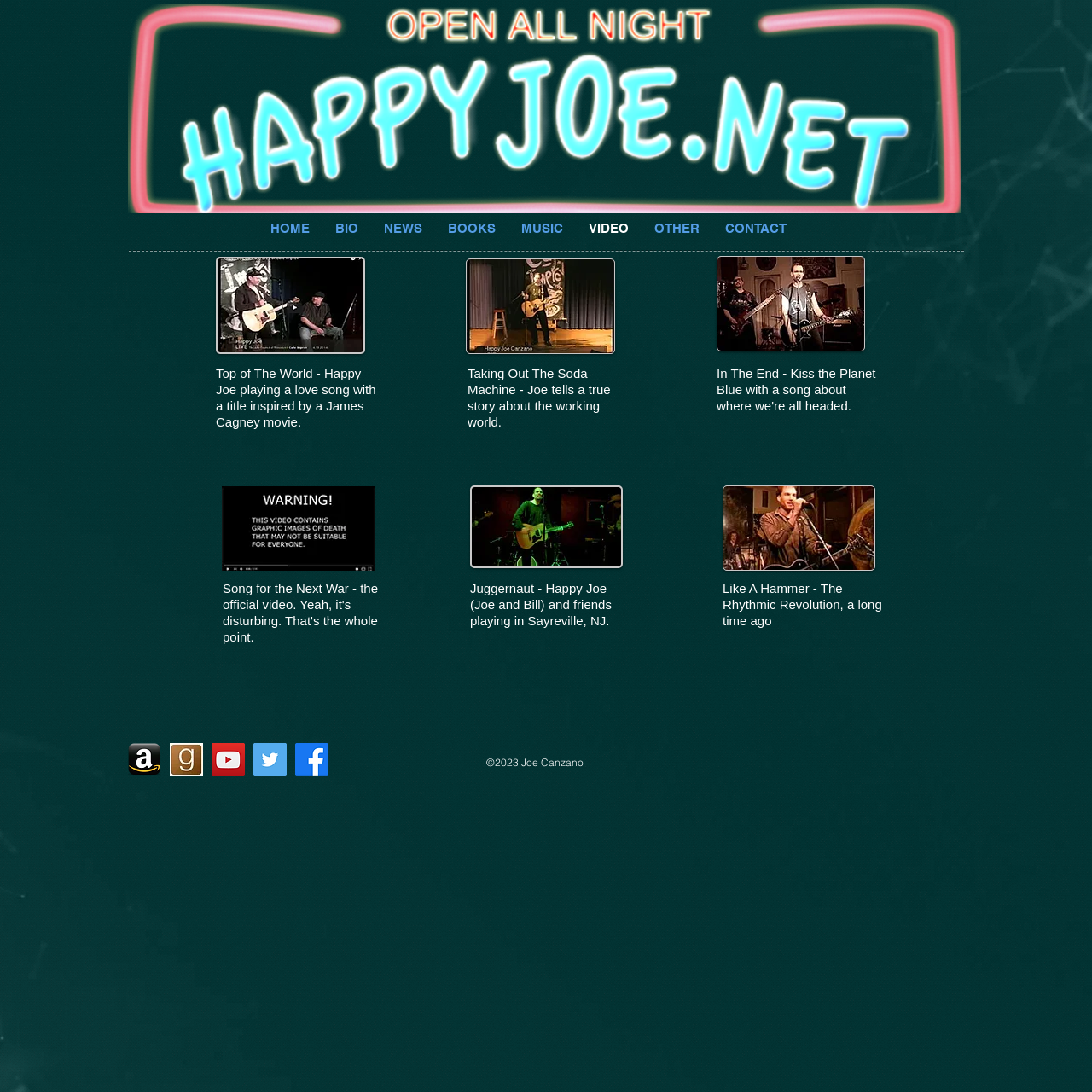Can you give a comprehensive explanation to the question given the content of the image?
How many social media links are there in the social bar?

There are 5 social media links in the social bar, which are Amazon Author, goodreads, YouTube Social Icon, Twitter Social Icon, and Facebook.